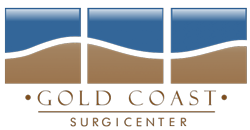Paint a vivid picture of the image with your description.

The image prominently features the logo of Gold Coast Surgicenter, characterized by a modern and clean design. The logo consists of three rectangular panels at the top, adorned with a gradient of blue that symbolizes water or sky, evoking a sense of tranquility and care. Below these panels, flowing curves in a sandy brown color suggest a connection to the earth, reinforcing a calming and welcoming atmosphere.

The name "GOLD COAST" is prominently displayed in a bold, sophisticated font, while the word "SURGICENTER" appears in a smaller, elegant typeface beneath it. This logo reflects the center's commitment to high-quality medical services, particularly focused on joint replacement rehabilitation and patient care. Overall, the design conveys professionalism and a serene environment, inviting patients to feel confident in their healthcare choices.